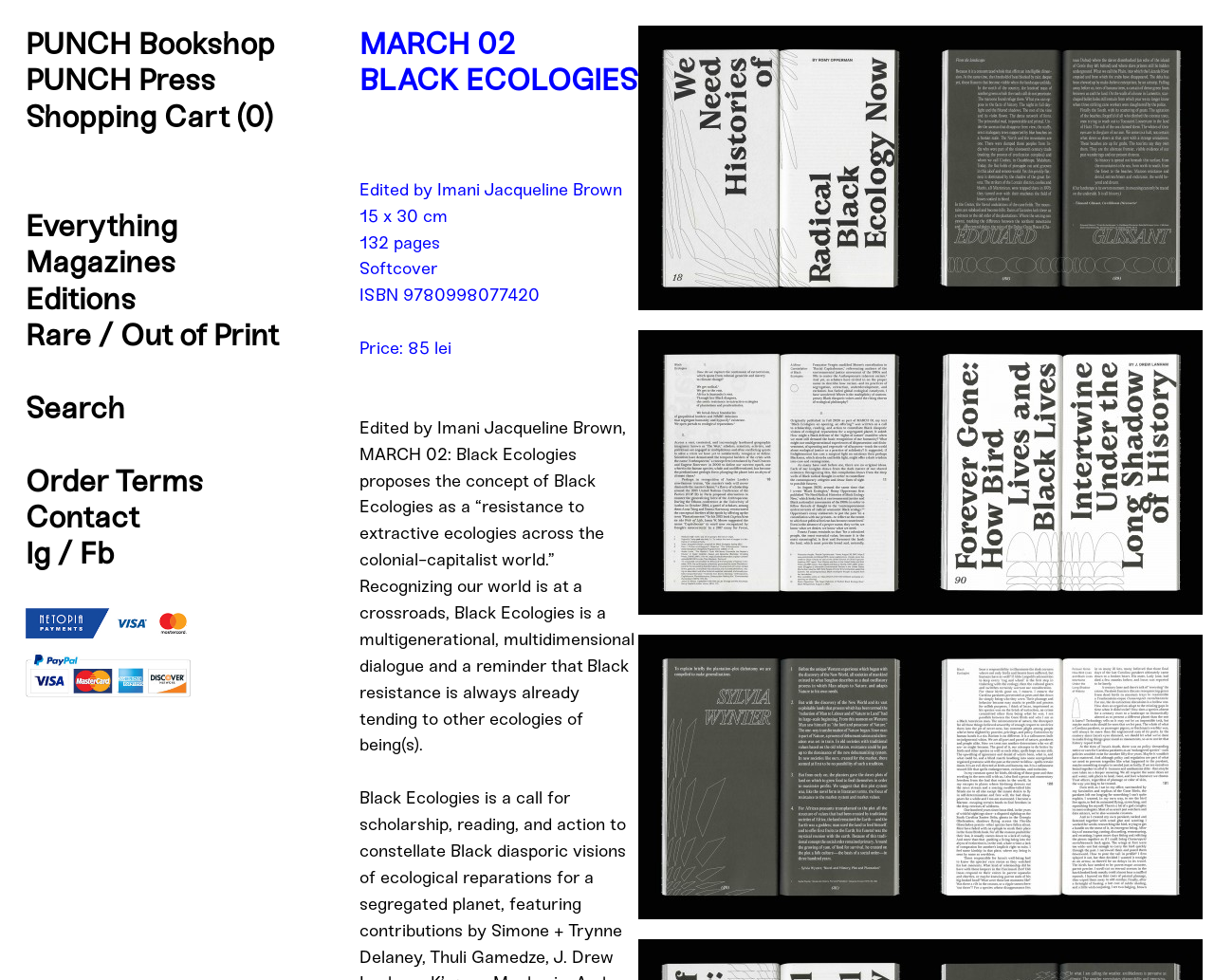What is the ISBN of the book 'MARCH 02 Black Ecologies'?
Please provide a single word or phrase answer based on the image.

9780998077420